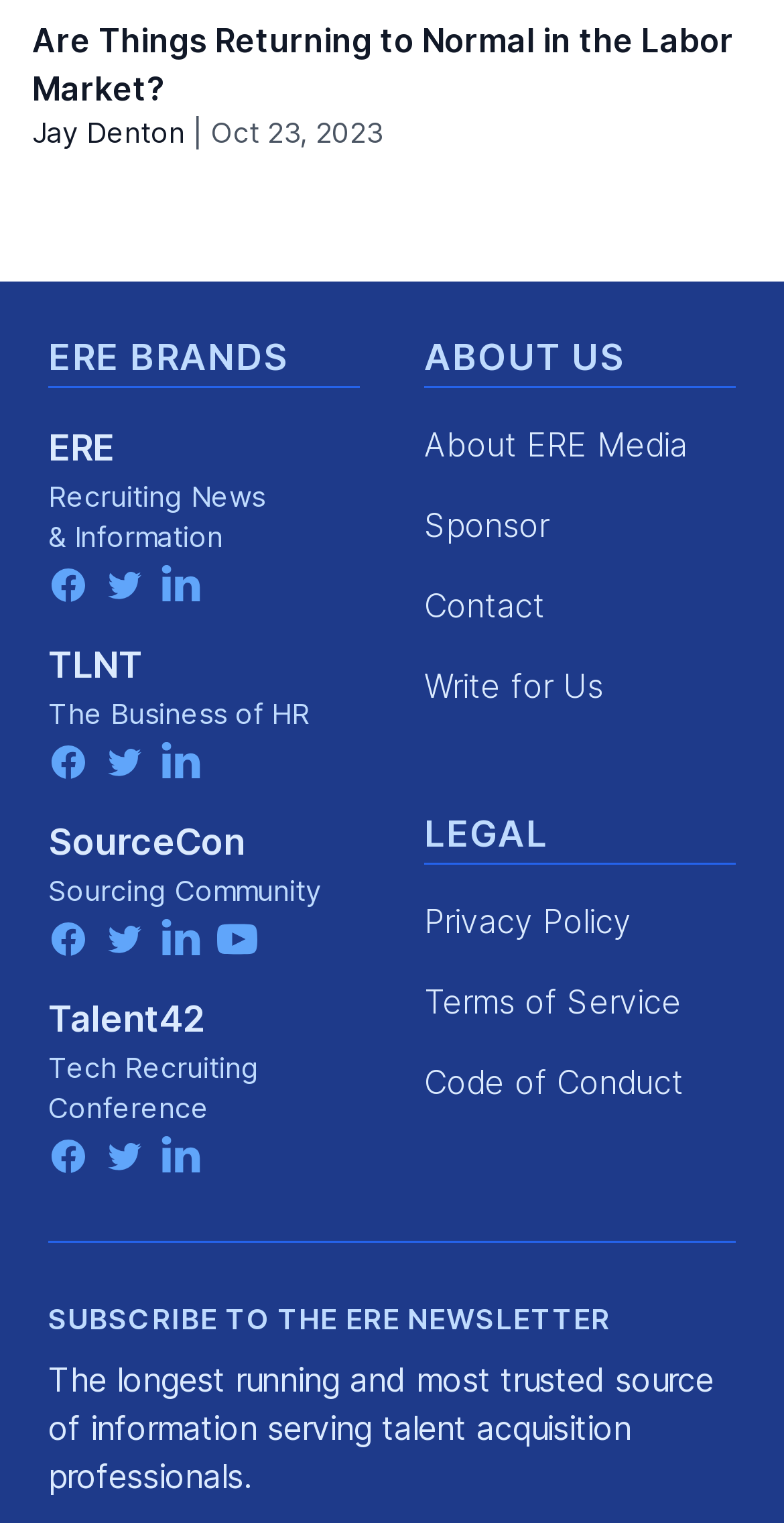Locate the bounding box coordinates of the element you need to click to accomplish the task described by this instruction: "Learn more about TLNT".

[0.062, 0.422, 0.182, 0.45]